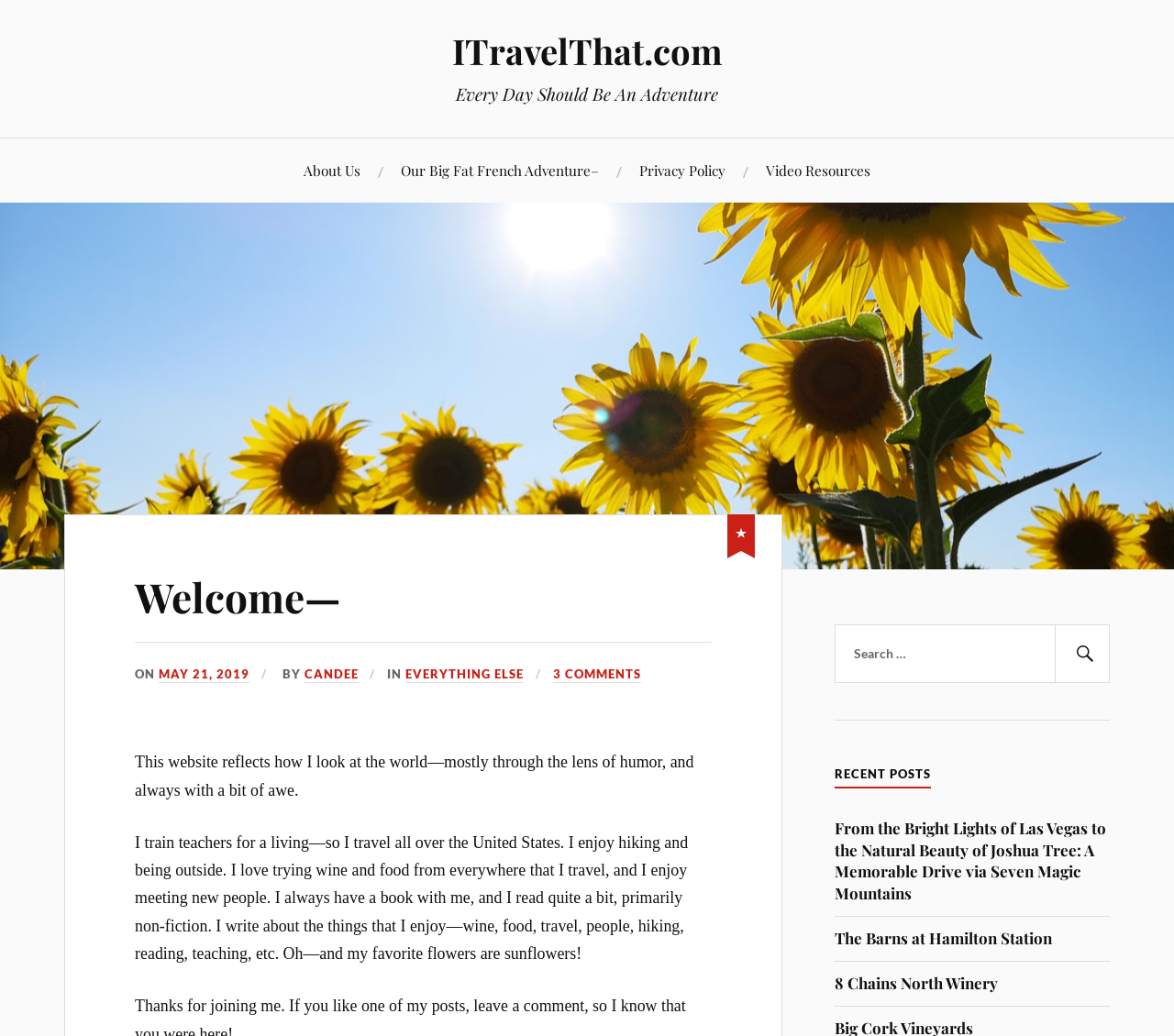How many comments are there on the featured post?
Please ensure your answer is as detailed and informative as possible.

The featured post is identified by the link element with the text 'Welcome—'. Below this link, there is a static text element that says '3 COMMENTS', indicating that there are three comments on the featured post.